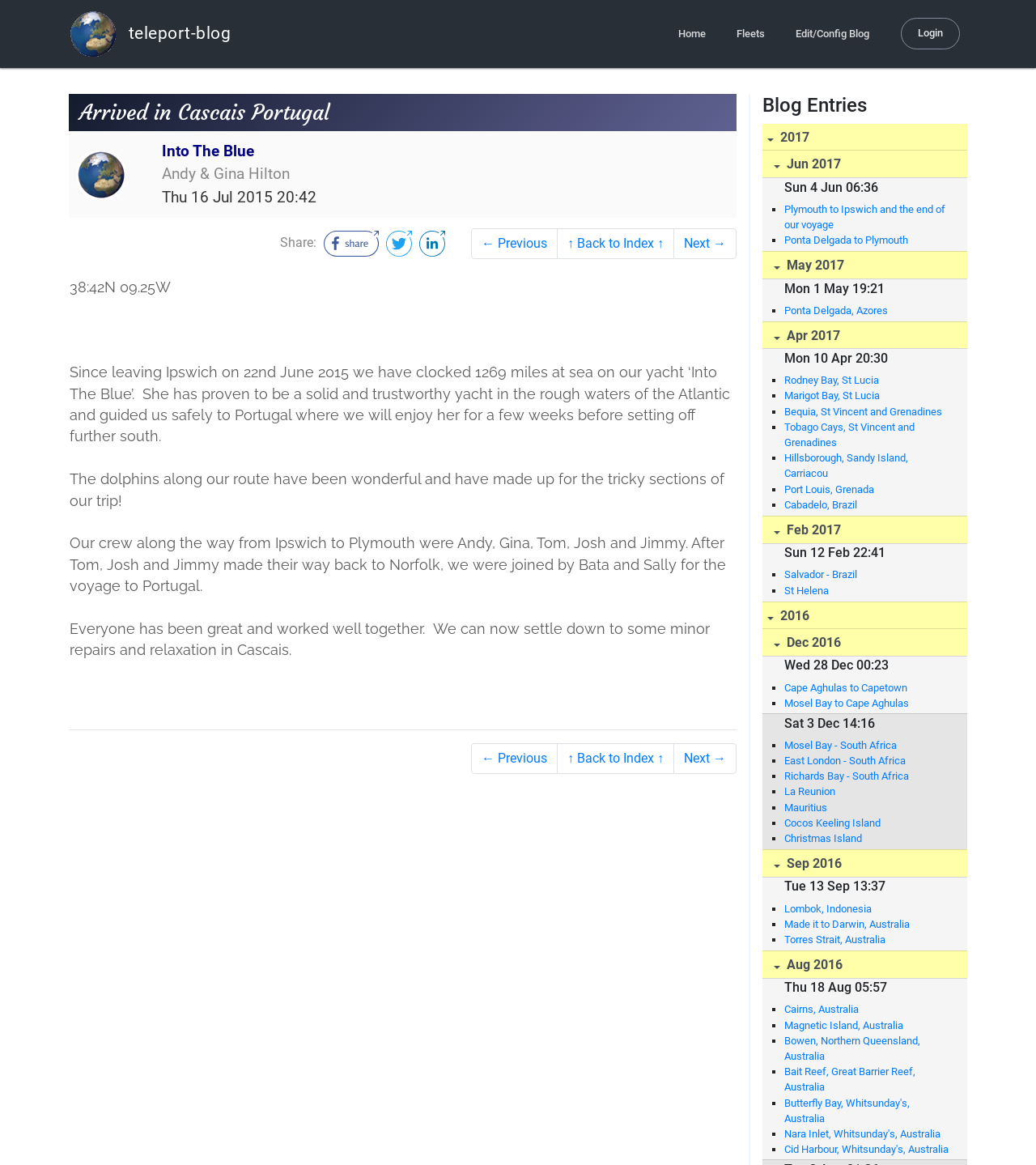Based on the provided description, "2016", find the bounding box of the corresponding UI element in the screenshot.

[0.736, 0.516, 0.934, 0.54]